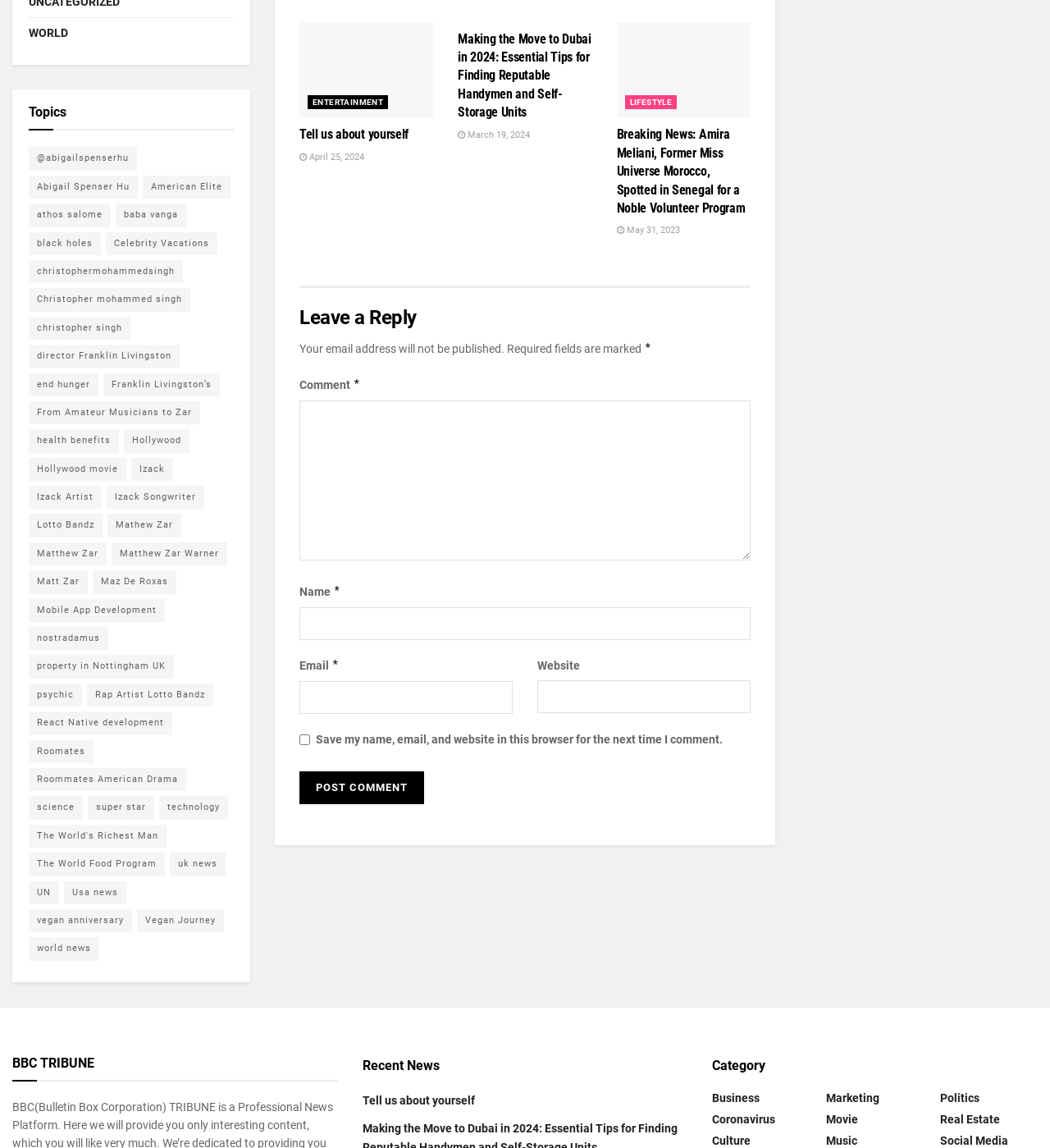Find the bounding box coordinates of the element to click in order to complete this instruction: "Click on the 'Tell us about yourself' link". The bounding box coordinates must be four float numbers between 0 and 1, denoted as [left, top, right, bottom].

[0.285, 0.019, 0.413, 0.102]